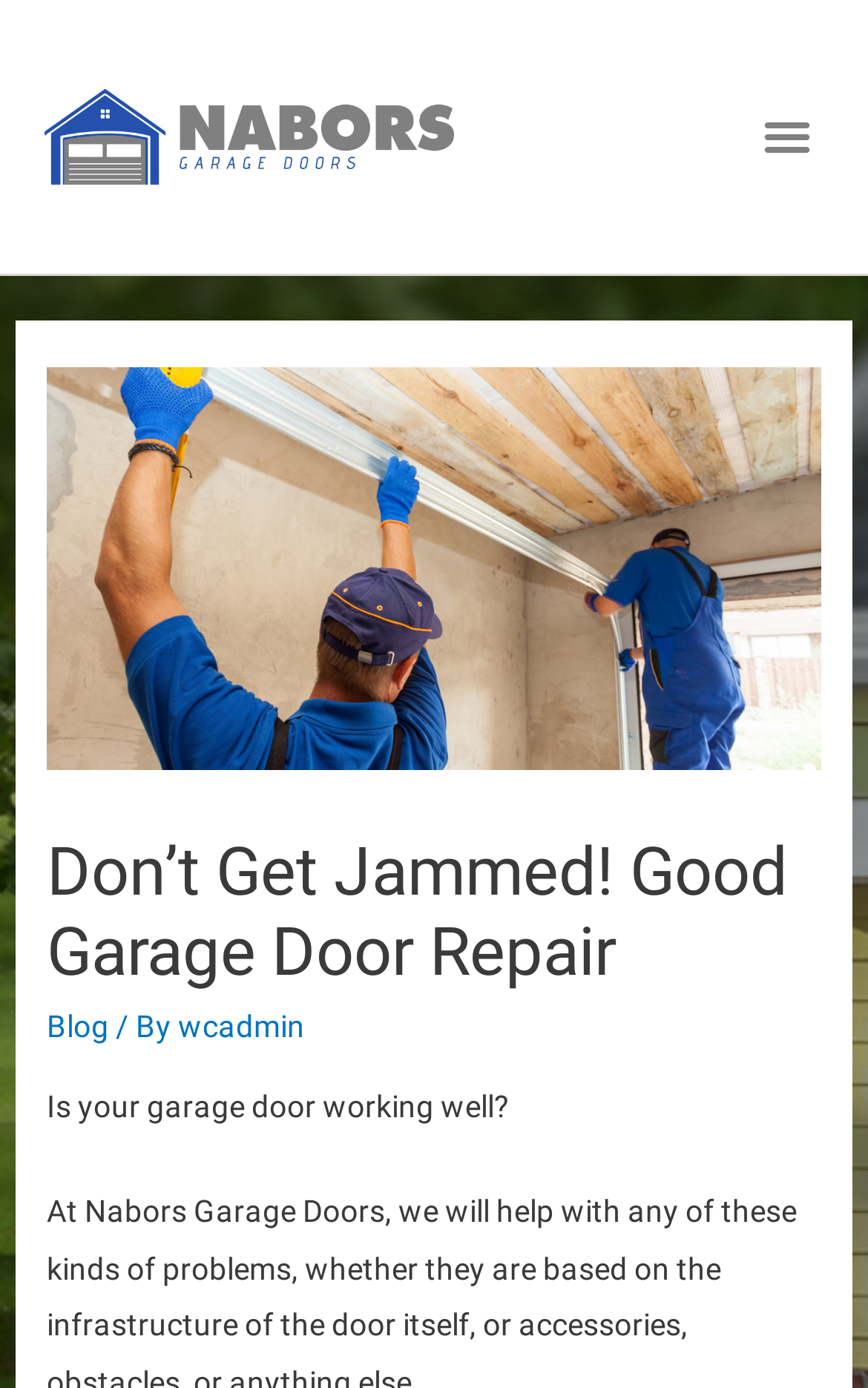Respond to the question below with a concise word or phrase:
What is the tone of the webpage?

Helpful